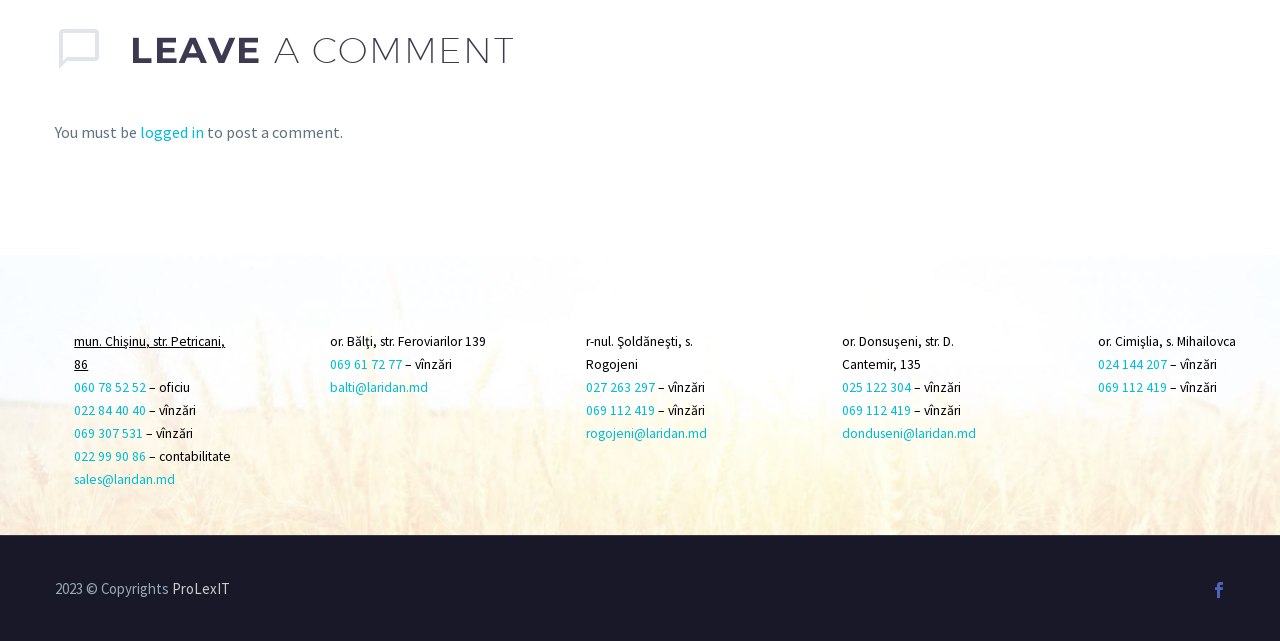Please find the bounding box for the UI component described as follows: "Contact Us".

None